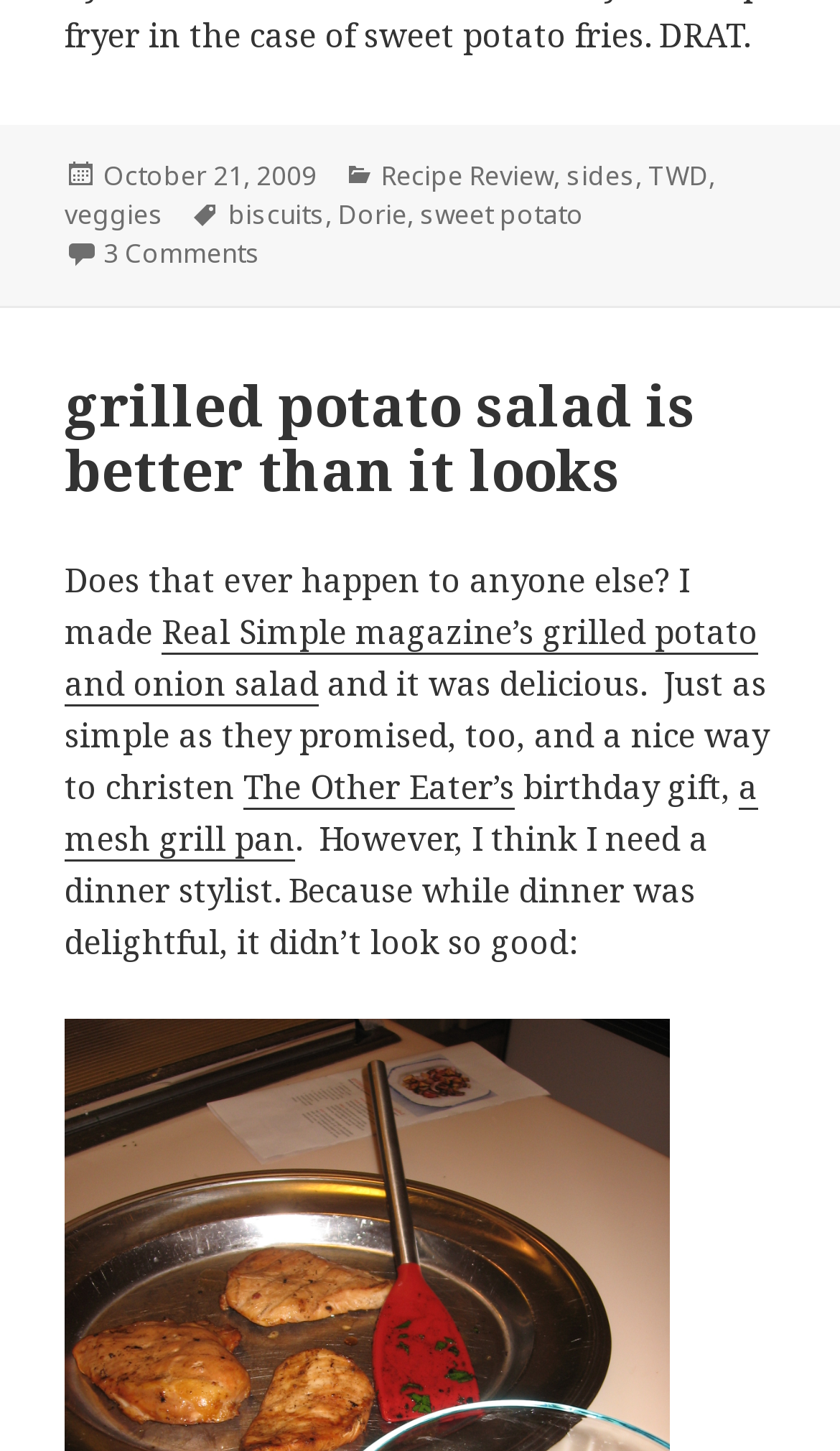Please specify the bounding box coordinates of the area that should be clicked to accomplish the following instruction: "Visit the 'Real Simple magazine’ website". The coordinates should consist of four float numbers between 0 and 1, i.e., [left, top, right, bottom].

[0.077, 0.421, 0.903, 0.487]